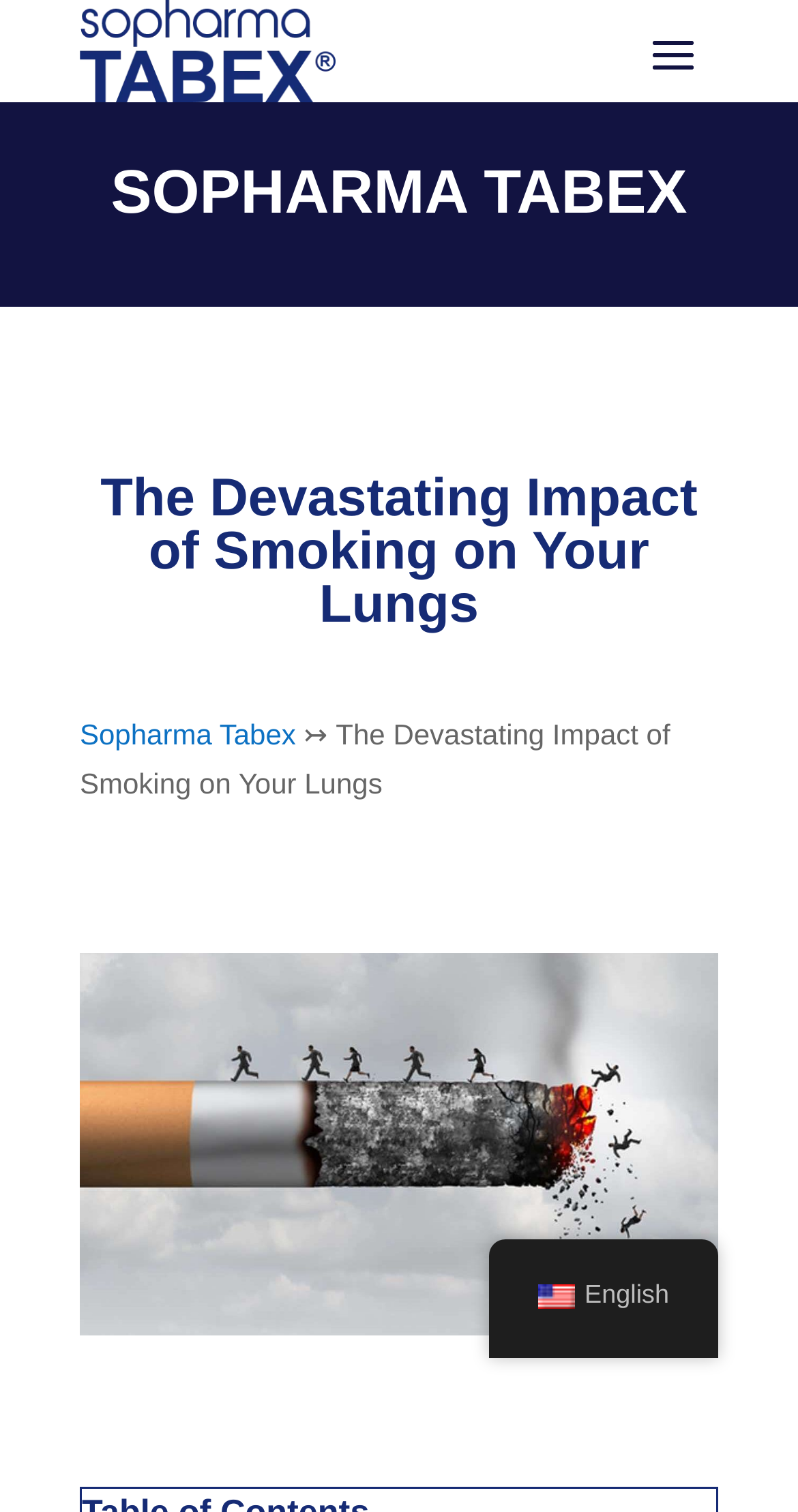How many headings are on the webpage?
Please provide a single word or phrase in response based on the screenshot.

2